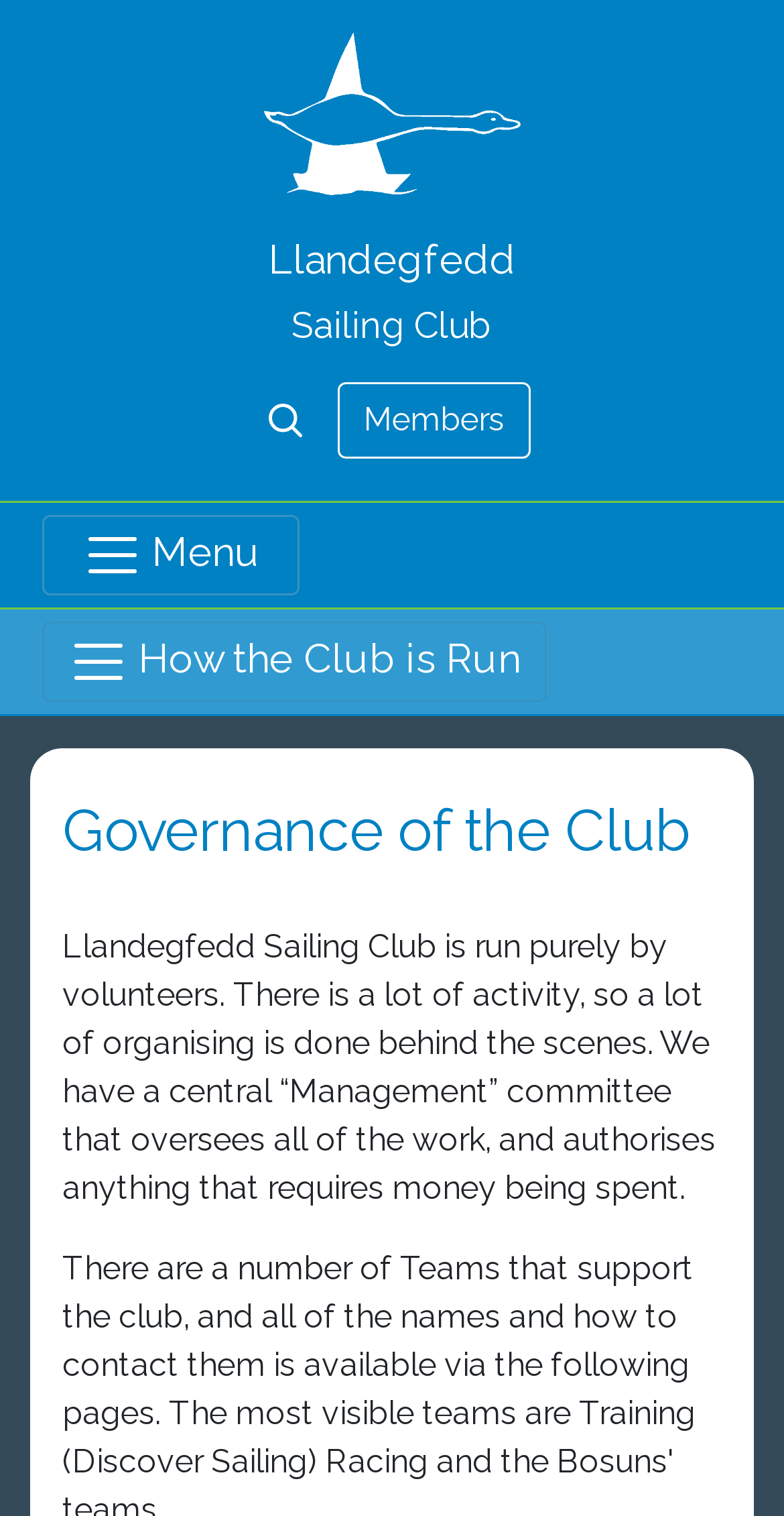Can you extract the primary headline text from the webpage?

Governance of the Club